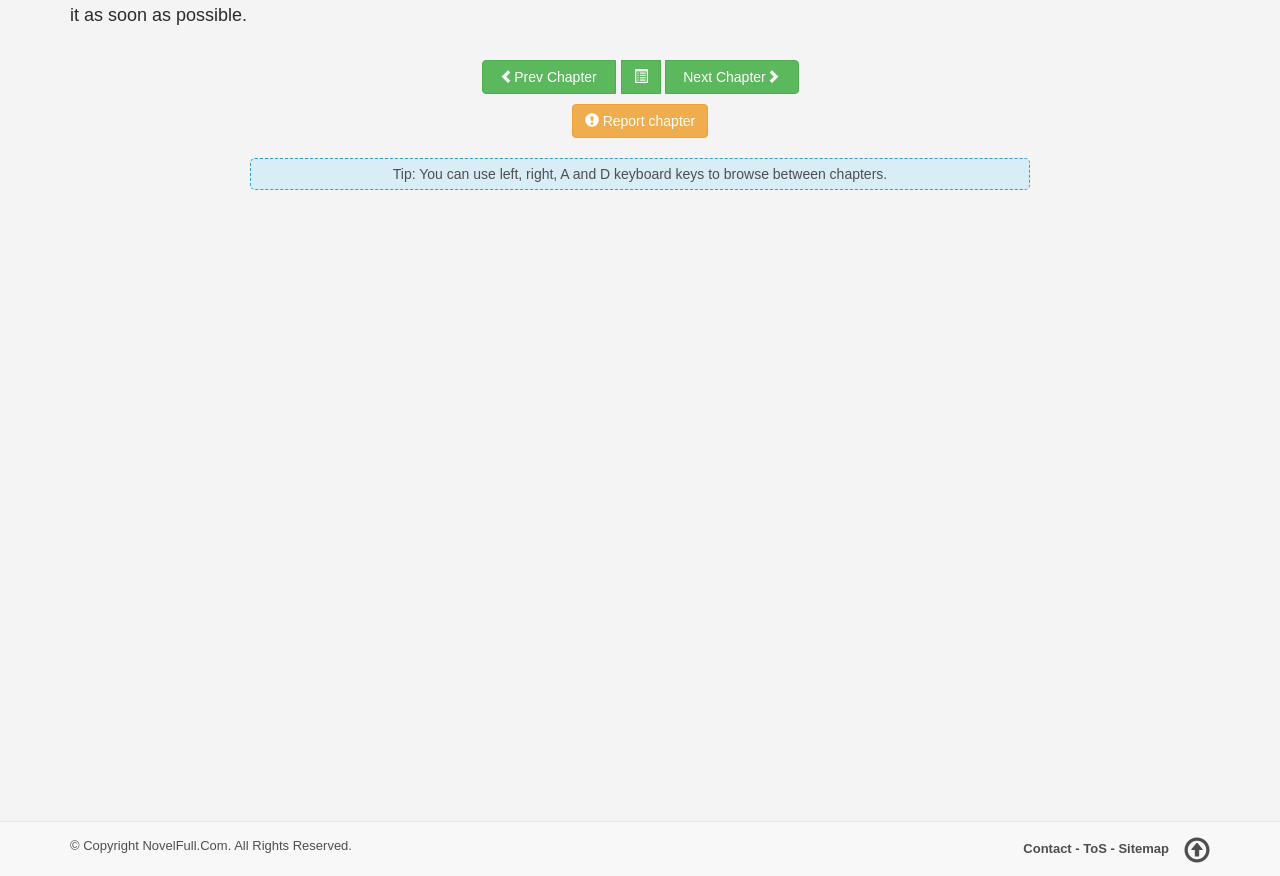Please specify the bounding box coordinates of the area that should be clicked to accomplish the following instruction: "View sitemap". The coordinates should consist of four float numbers between 0 and 1, i.e., [left, top, right, bottom].

[0.874, 0.961, 0.913, 0.978]